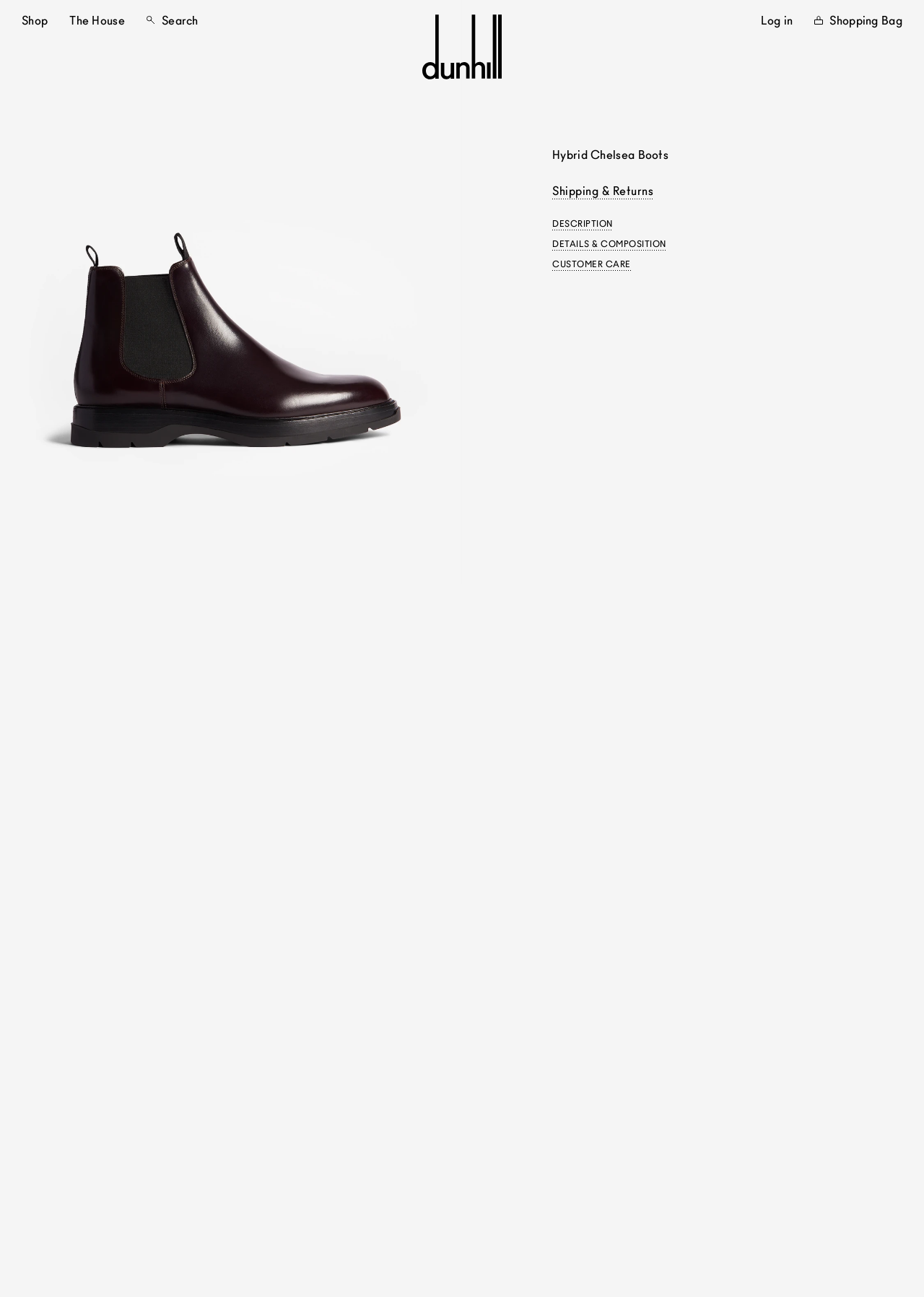Determine the bounding box coordinates for the area that needs to be clicked to fulfill this task: "Search for something". The coordinates must be given as four float numbers between 0 and 1, i.e., [left, top, right, bottom].

[0.151, 0.004, 0.222, 0.028]